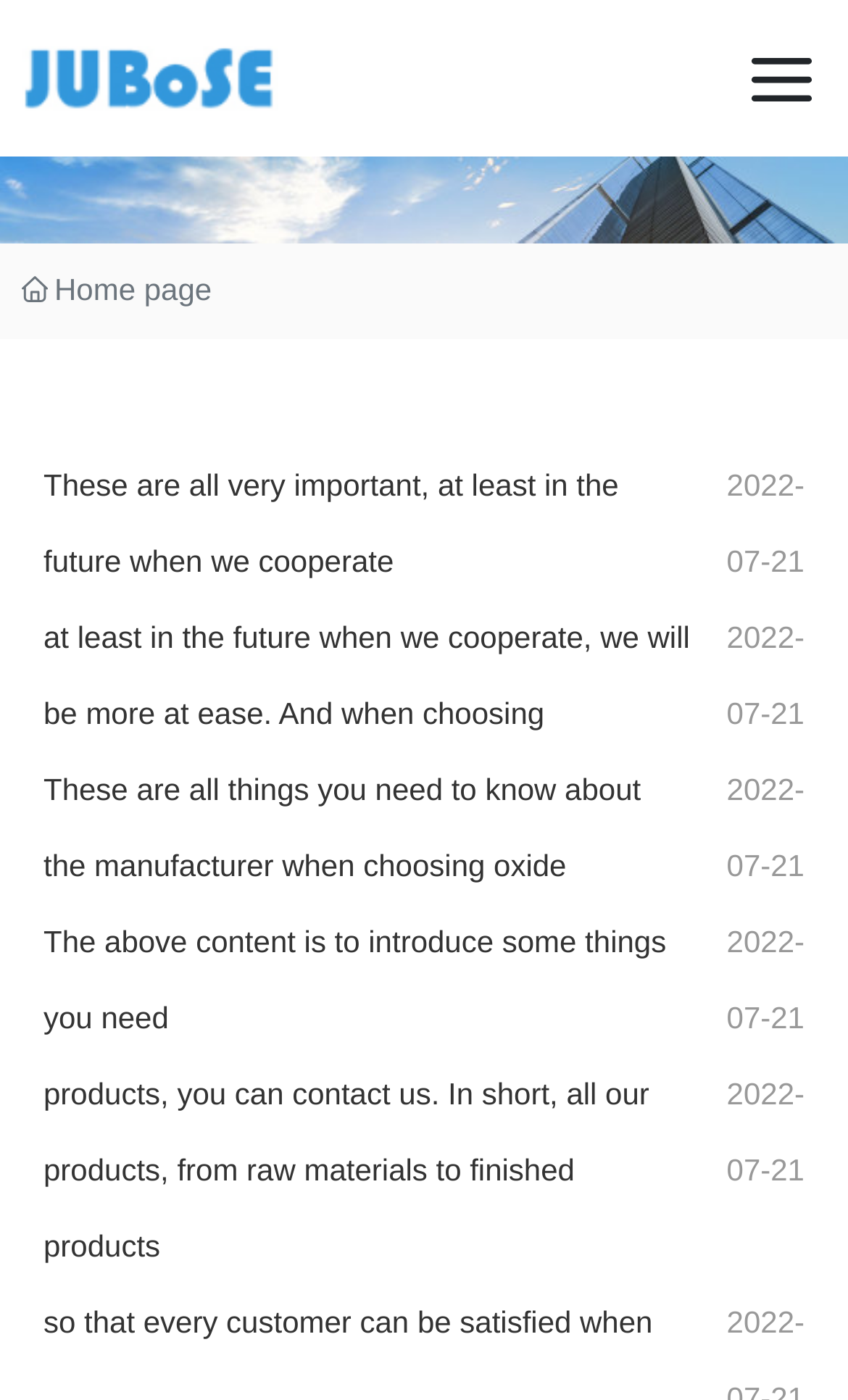What is the date of the latest update?
Respond to the question with a well-detailed and thorough answer.

The date of the latest update is '2022-07-21' which is a static text element located at the middle of the webpage with a bounding box of [0.857, 0.333, 0.949, 0.413] and also at the bottom of the webpage with a bounding box of [0.857, 0.66, 0.949, 0.739].